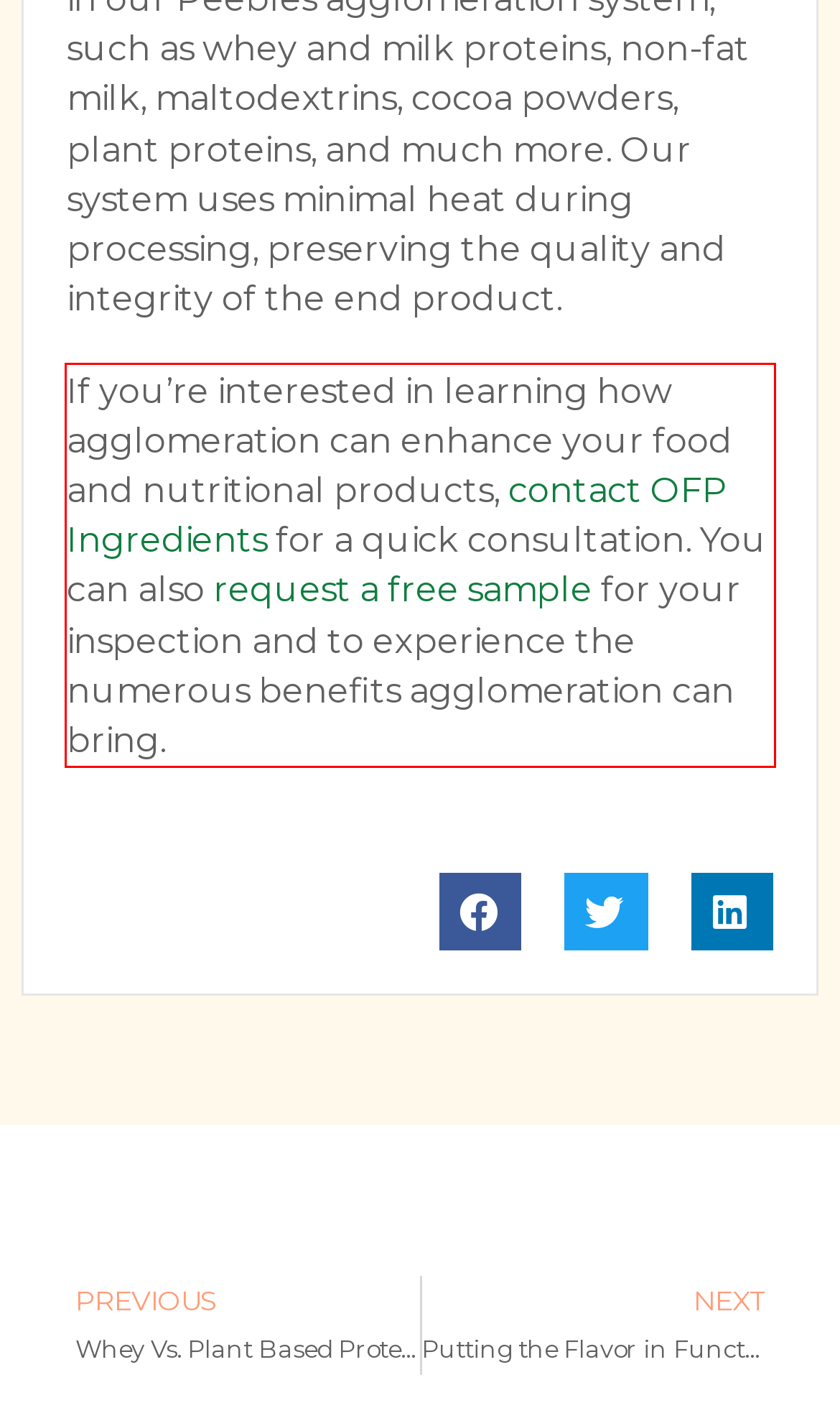Extract and provide the text found inside the red rectangle in the screenshot of the webpage.

If you’re interested in learning how agglomeration can enhance your food and nutritional products, contact OFP Ingredients for a quick consultation. You can also request a free sample for your inspection and to experience the numerous benefits agglomeration can bring.